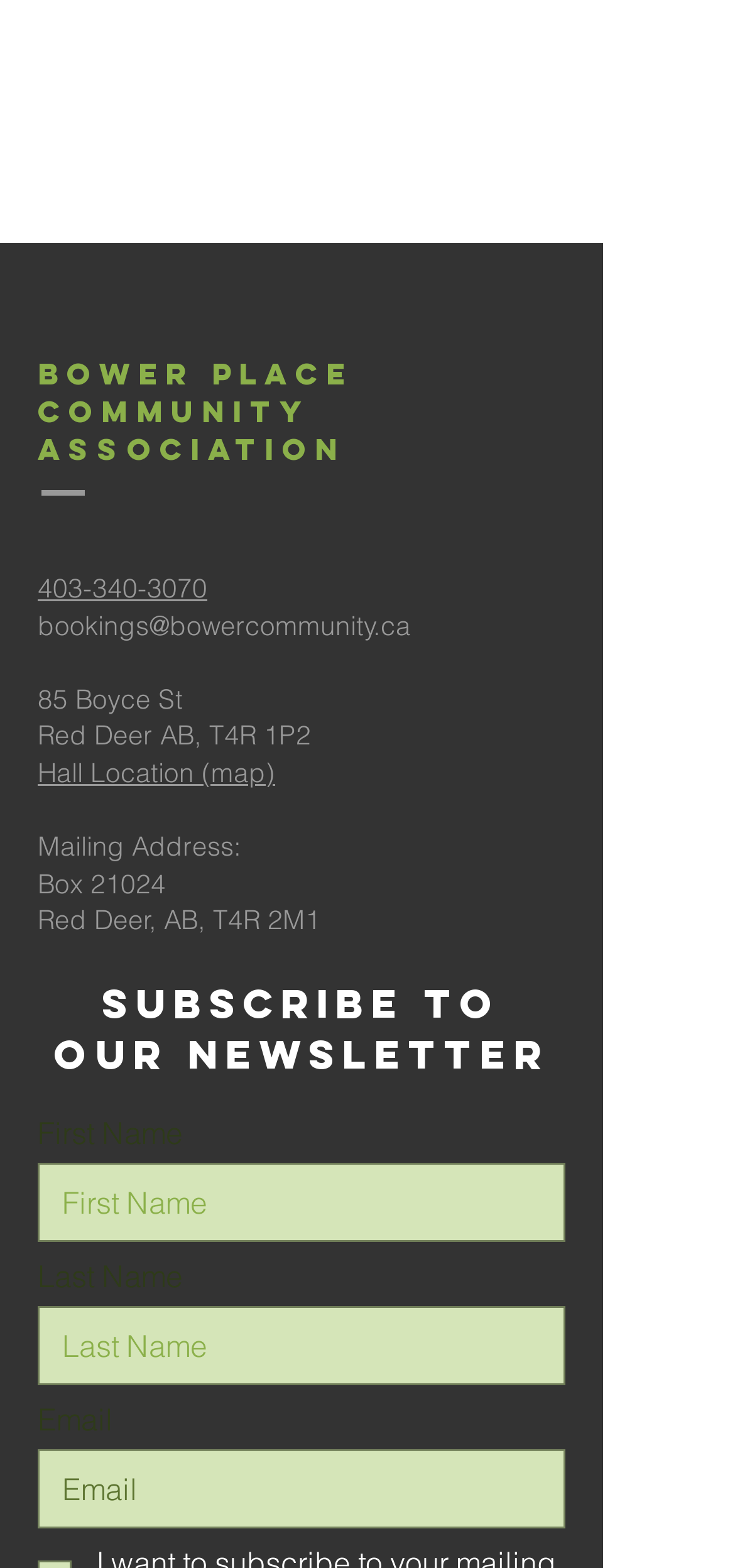Locate the bounding box of the UI element defined by this description: "bookings@bowercommunity.ca". The coordinates should be given as four float numbers between 0 and 1, formatted as [left, top, right, bottom].

[0.051, 0.388, 0.559, 0.409]